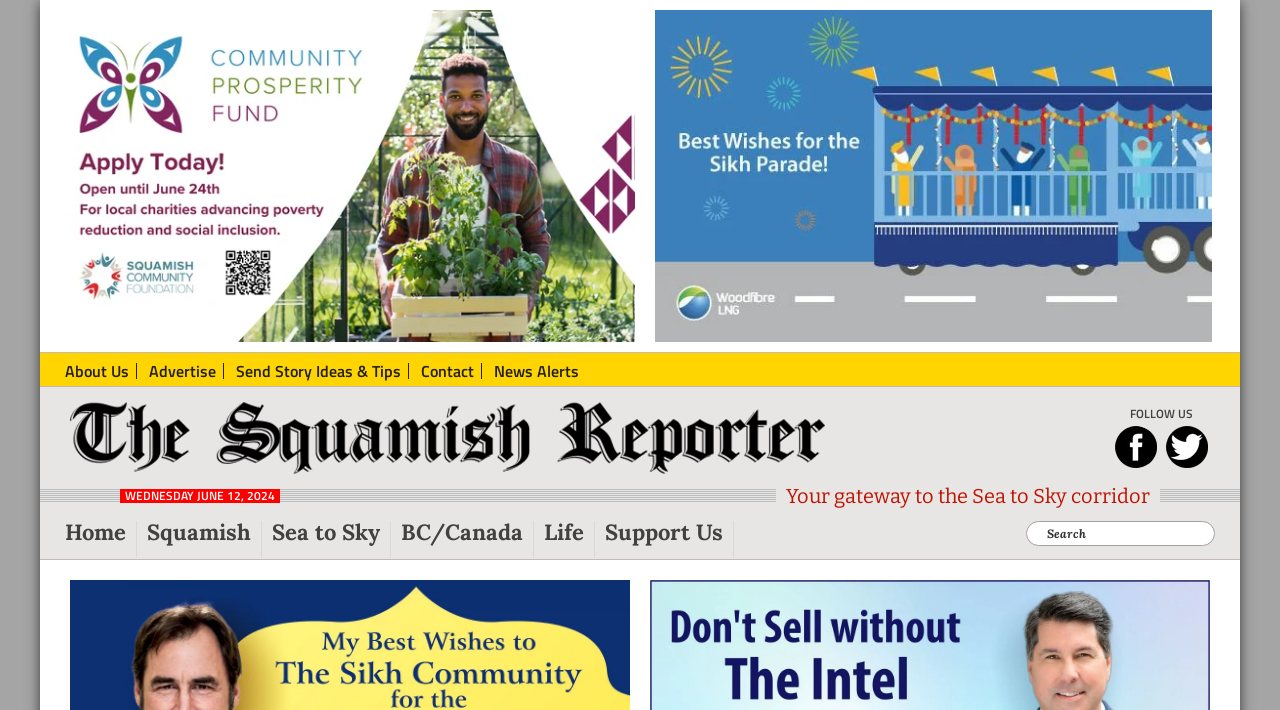What is the purpose of the search bar?
Refer to the image and give a detailed answer to the question.

I determined the answer by looking at the search bar's location and its accompanying static text 'Search'. This suggests that the search bar is intended for users to search for specific content within the website.